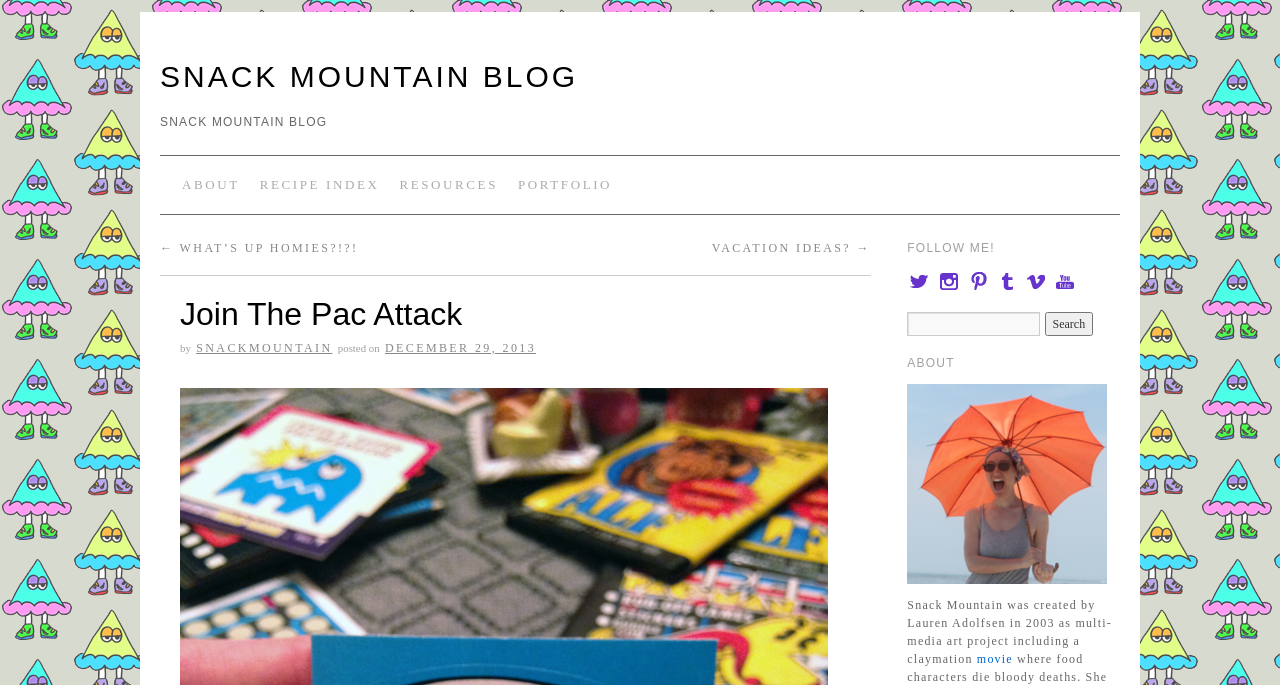Locate the bounding box coordinates of the clickable area needed to fulfill the instruction: "Click on the 'SNACK MOUNTAIN BLOG' link".

[0.125, 0.088, 0.452, 0.136]